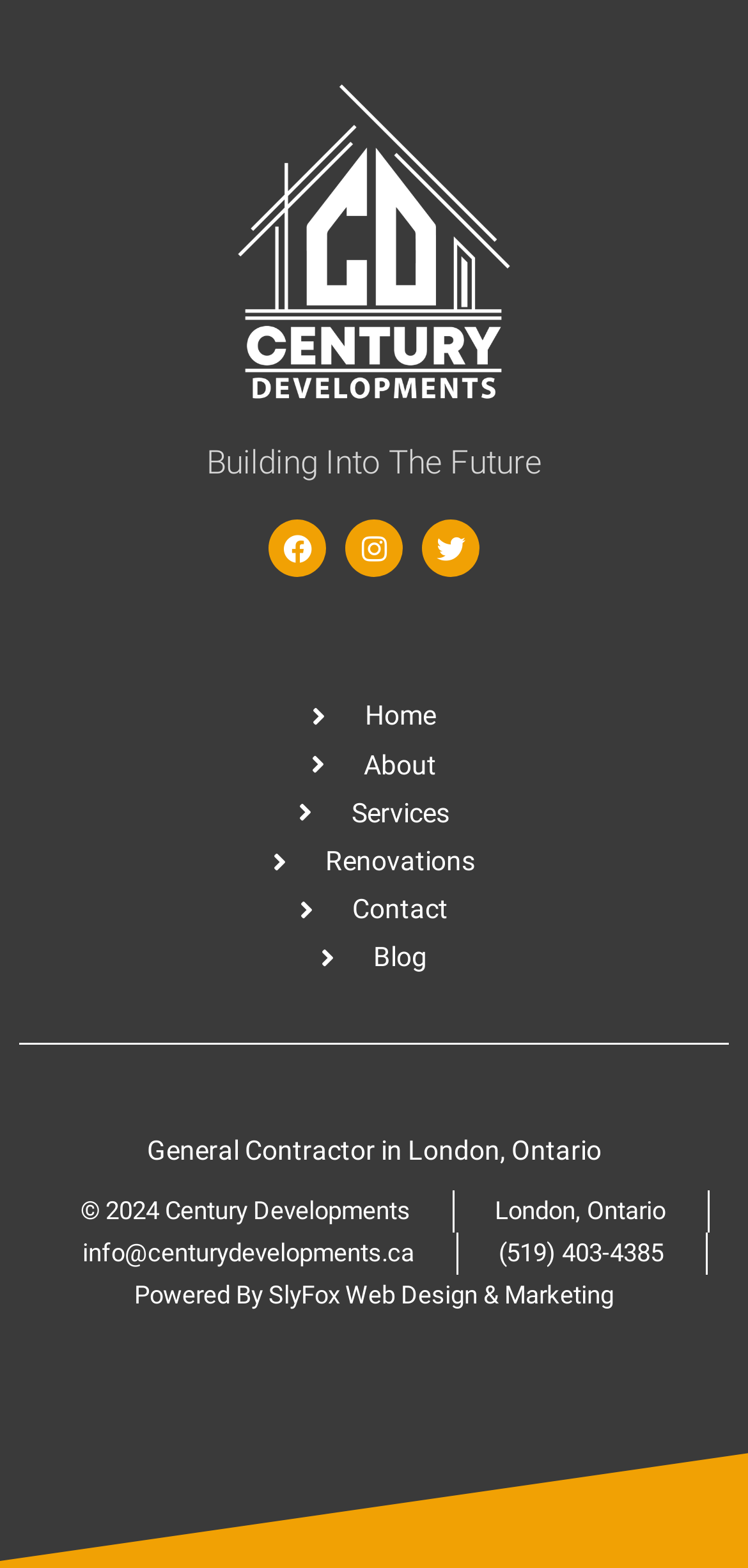Using the element description: "Home", determine the bounding box coordinates for the specified UI element. The coordinates should be four float numbers between 0 and 1, [left, top, right, bottom].

[0.026, 0.442, 0.974, 0.473]